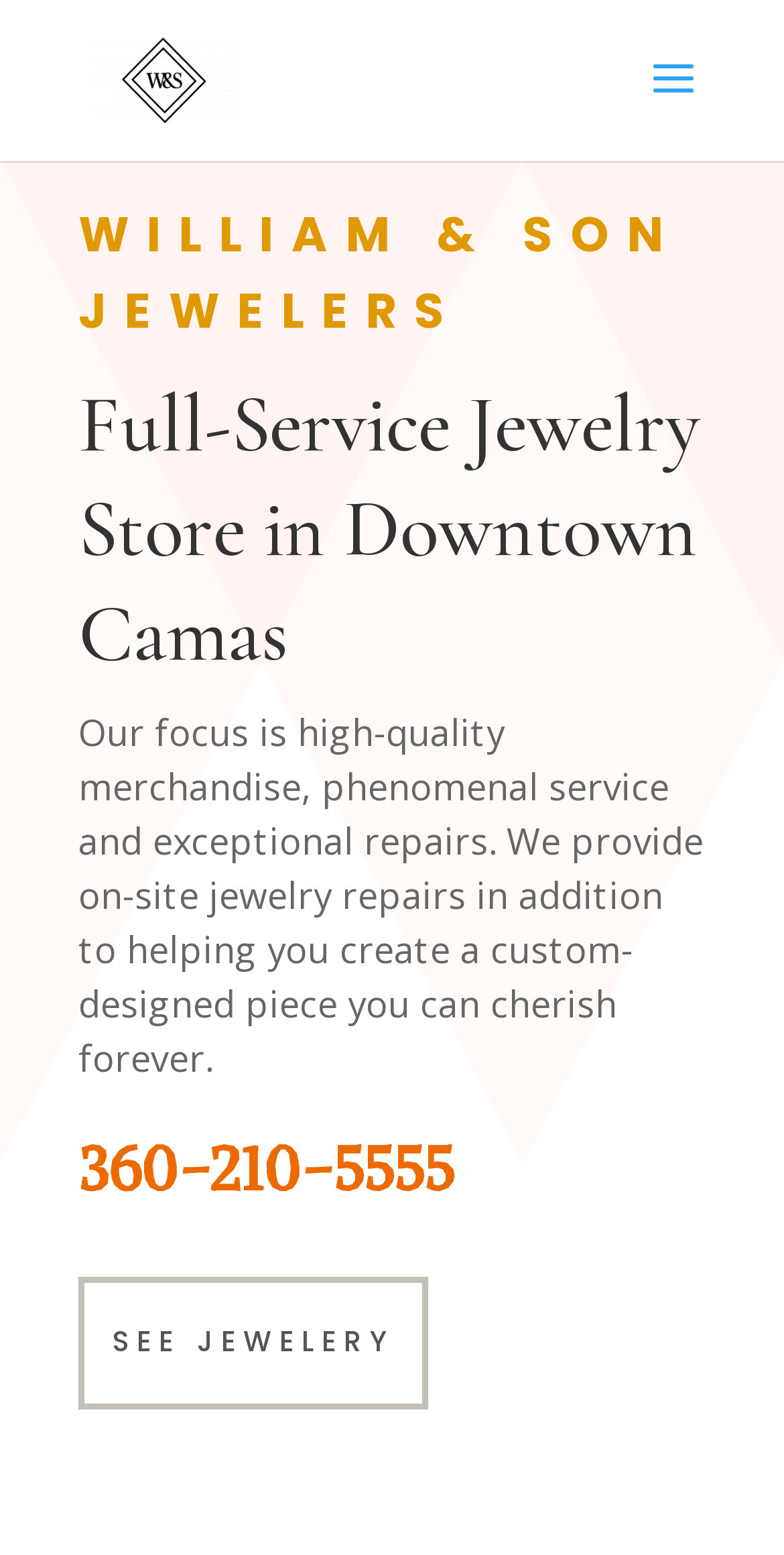Detail the various sections and features present on the webpage.

The webpage is about William & Son Jewelers, a full-service jewelry store in Downtown Camas. At the top-left corner, there is a link and an image, both with the same name "William & Son Jewelers". Below these elements, there are two headings, one with the store's name in bold font and the other describing the store's location. 

Following the headings, there is a paragraph of text that summarizes the store's focus on high-quality merchandise, exceptional service, and repairs, as well as its on-site jewelry repair services and custom design capabilities. 

To the right of this paragraph, there is a phone number "360-210-5555" displayed as a link. Below this phone number, there is another link labeled "SEE JEWELERY 5".